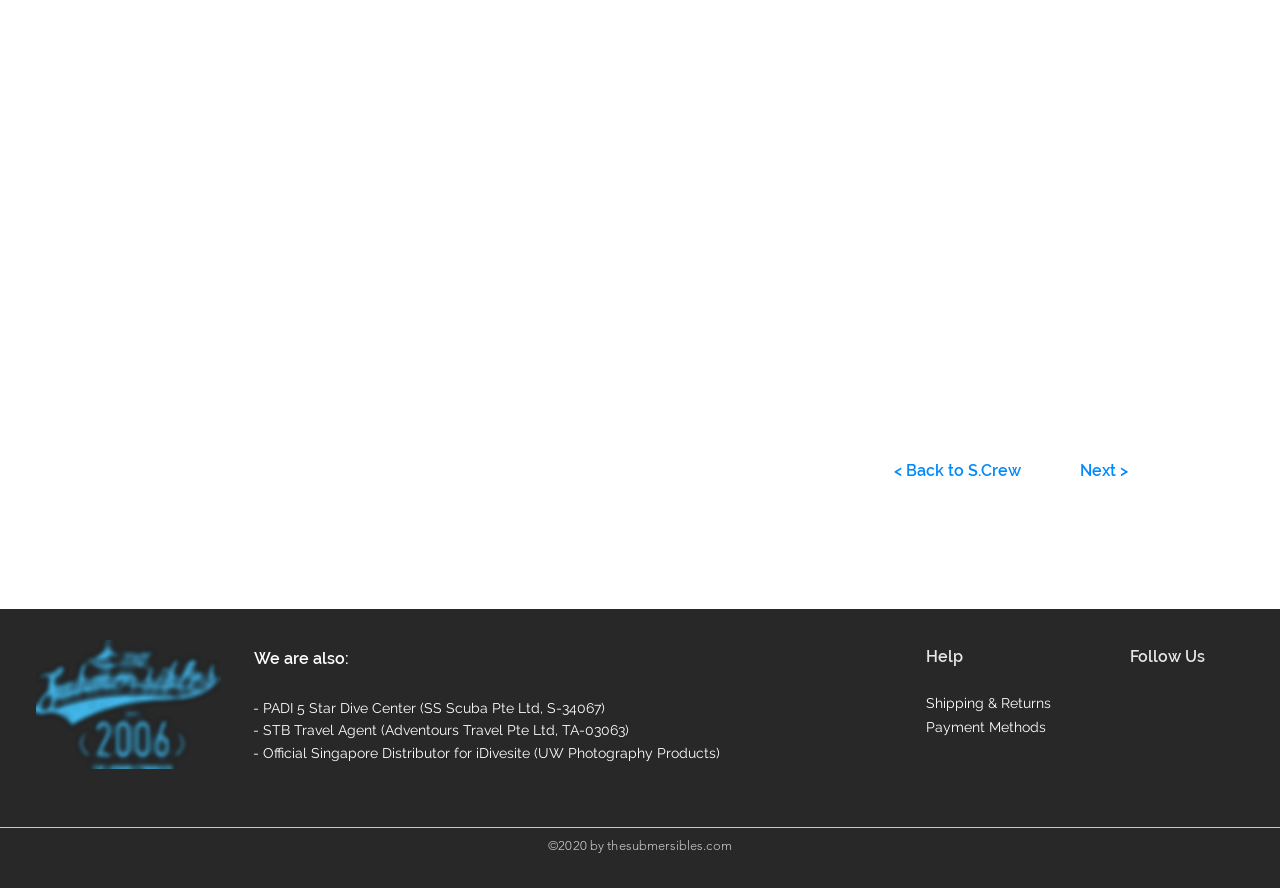What are the social media platforms listed?
Look at the image and answer the question using a single word or phrase.

Facebook, Twitter, Instagram